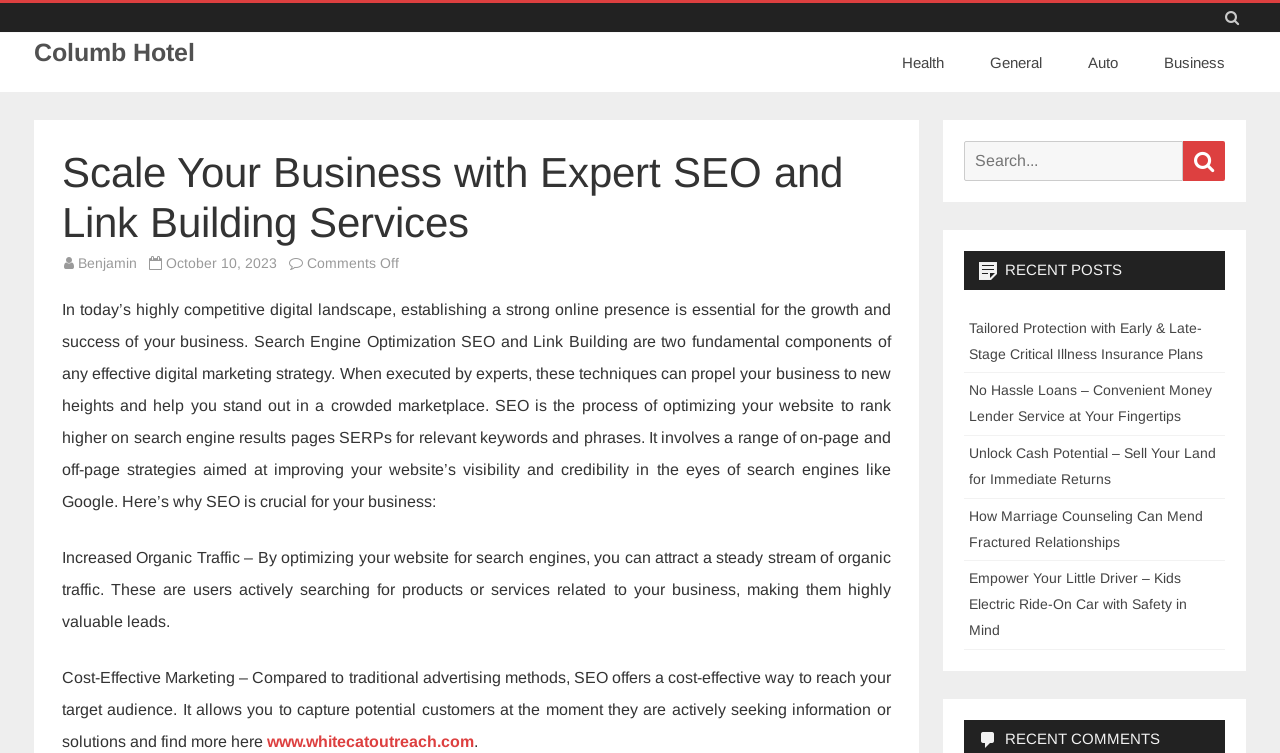What is the benefit of SEO in terms of marketing?
Answer with a single word or phrase, using the screenshot for reference.

Cost-effective